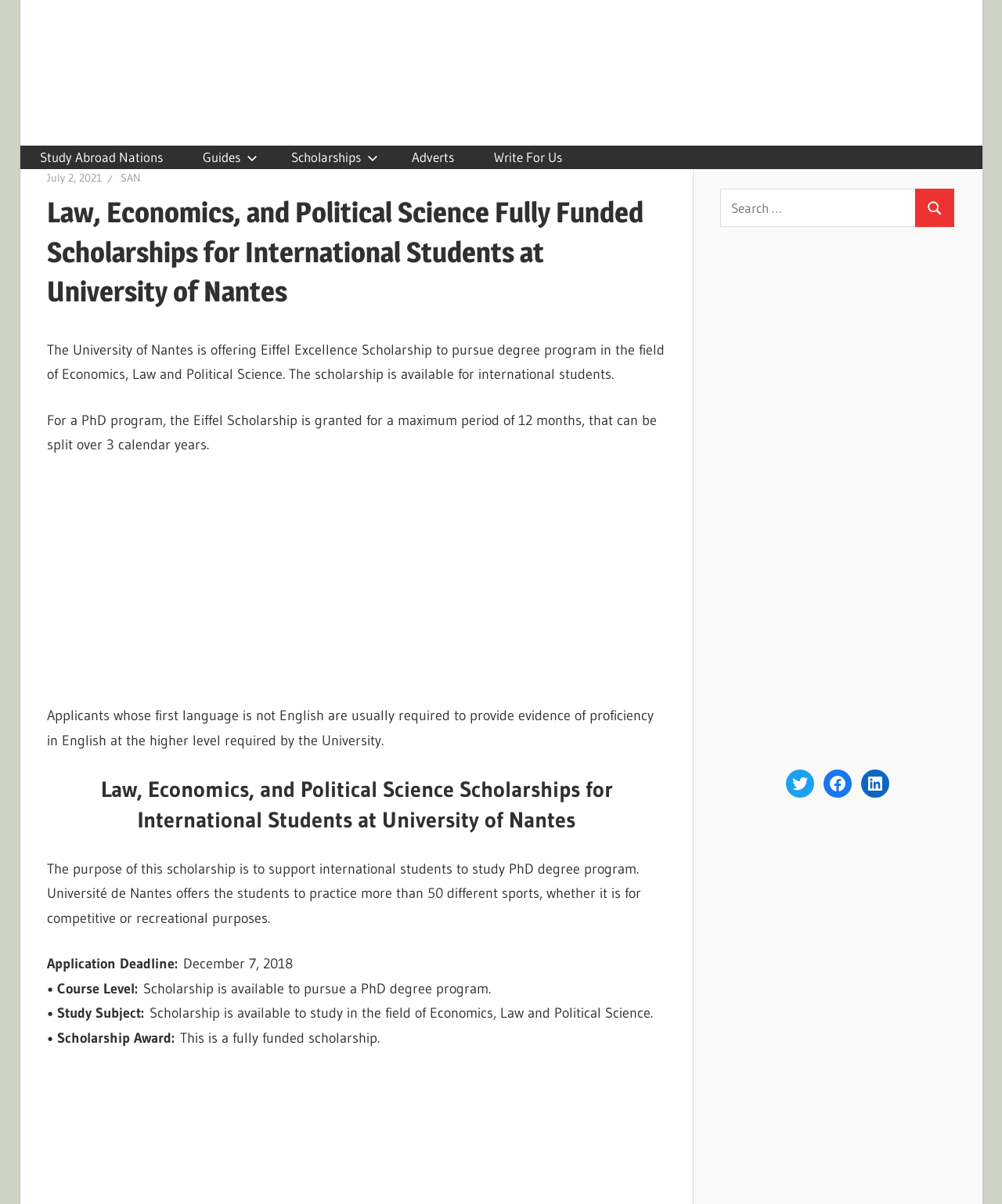What is the maximum period of the Eiffel Scholarship for a PhD program?
Look at the image and respond with a one-word or short-phrase answer.

12 months